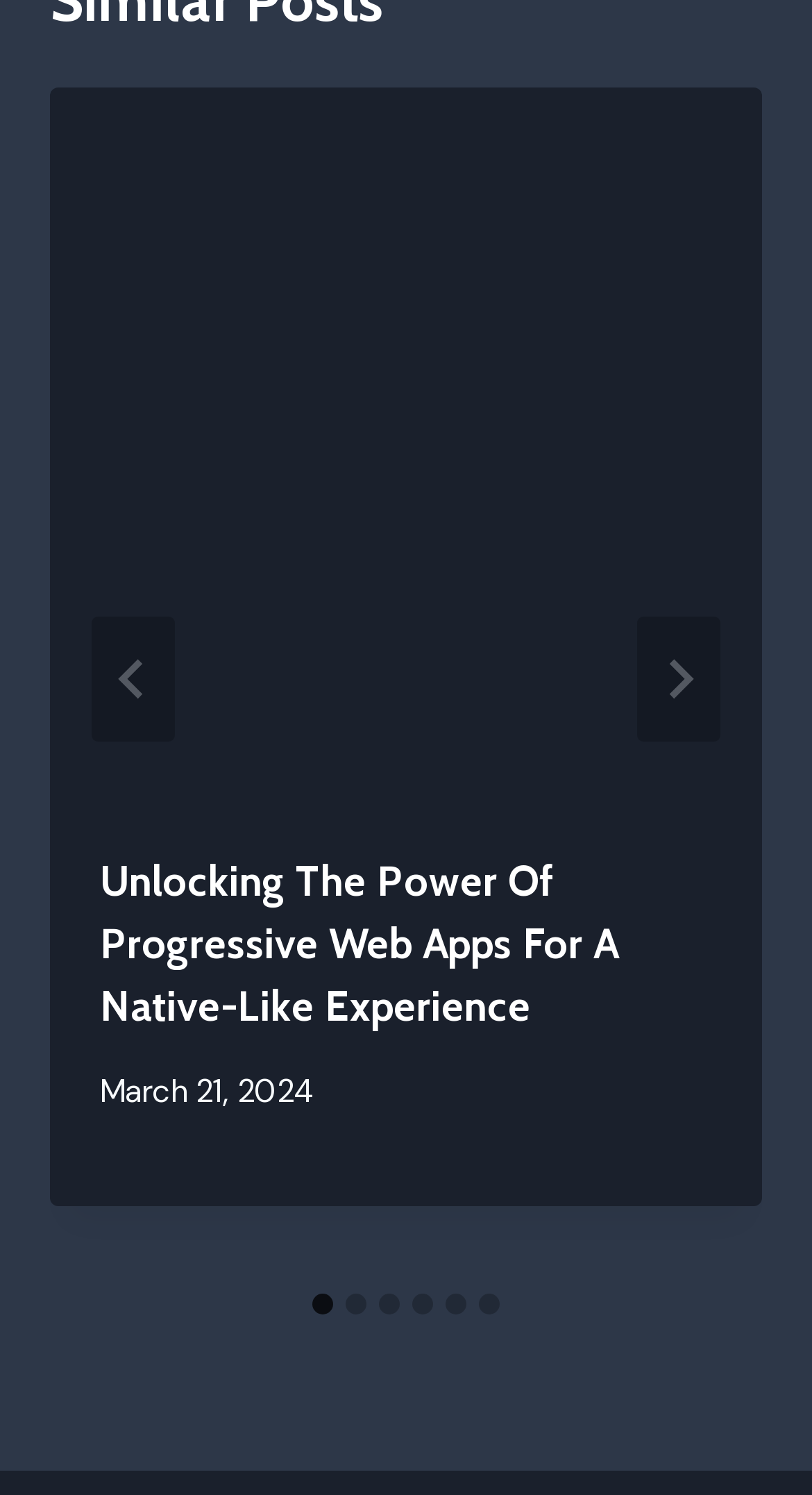Please answer the following query using a single word or phrase: 
What is the purpose of the 'Go to last slide' button?

To navigate to the last slide